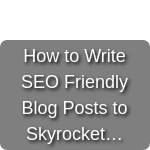Give a detailed explanation of what is happening in the image.

This image features a prominent link labeled "How to Write SEO Friendly Blog Posts to Skyrocket…" which is likely part of a broader discussion on enhancing digital marketing strategies through effective blogging. Positioned to draw attention, the link suggests an informative guide aimed at individuals or businesses looking to improve their blogging techniques with a focus on SEO optimization. This resource is indicative of the importance of quality content and strategic planning in the ever-evolving landscape of online marketing.